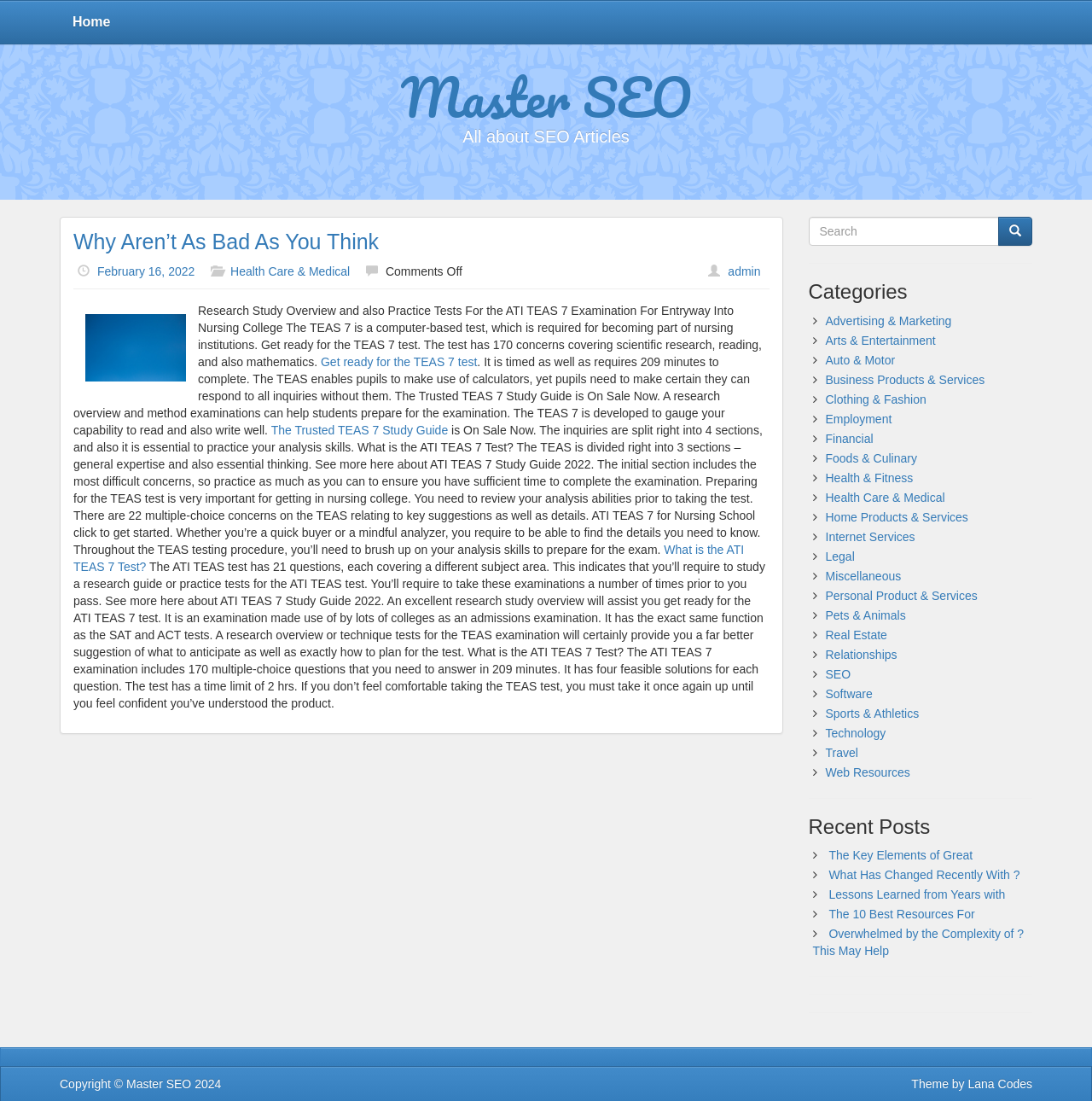Locate the bounding box coordinates of the clickable part needed for the task: "Explore the 'Health Care & Medical' category".

[0.211, 0.24, 0.32, 0.253]